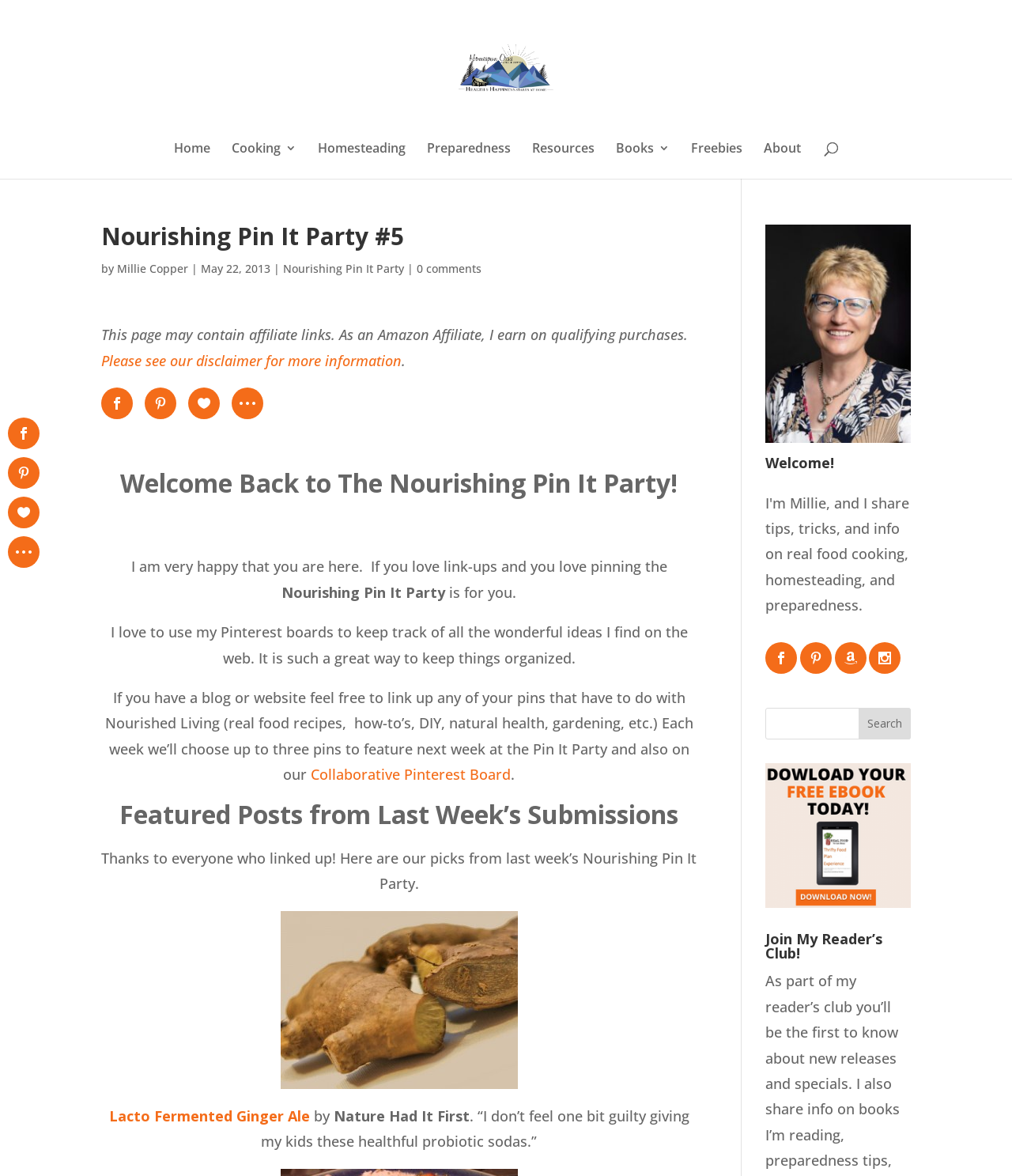How many featured posts are shown?
Please provide a comprehensive answer based on the contents of the image.

I found the answer by looking at the text 'Each week we’ll choose up to three pins to feature next week at the Pin It Party...' which suggests that three featured posts are shown.